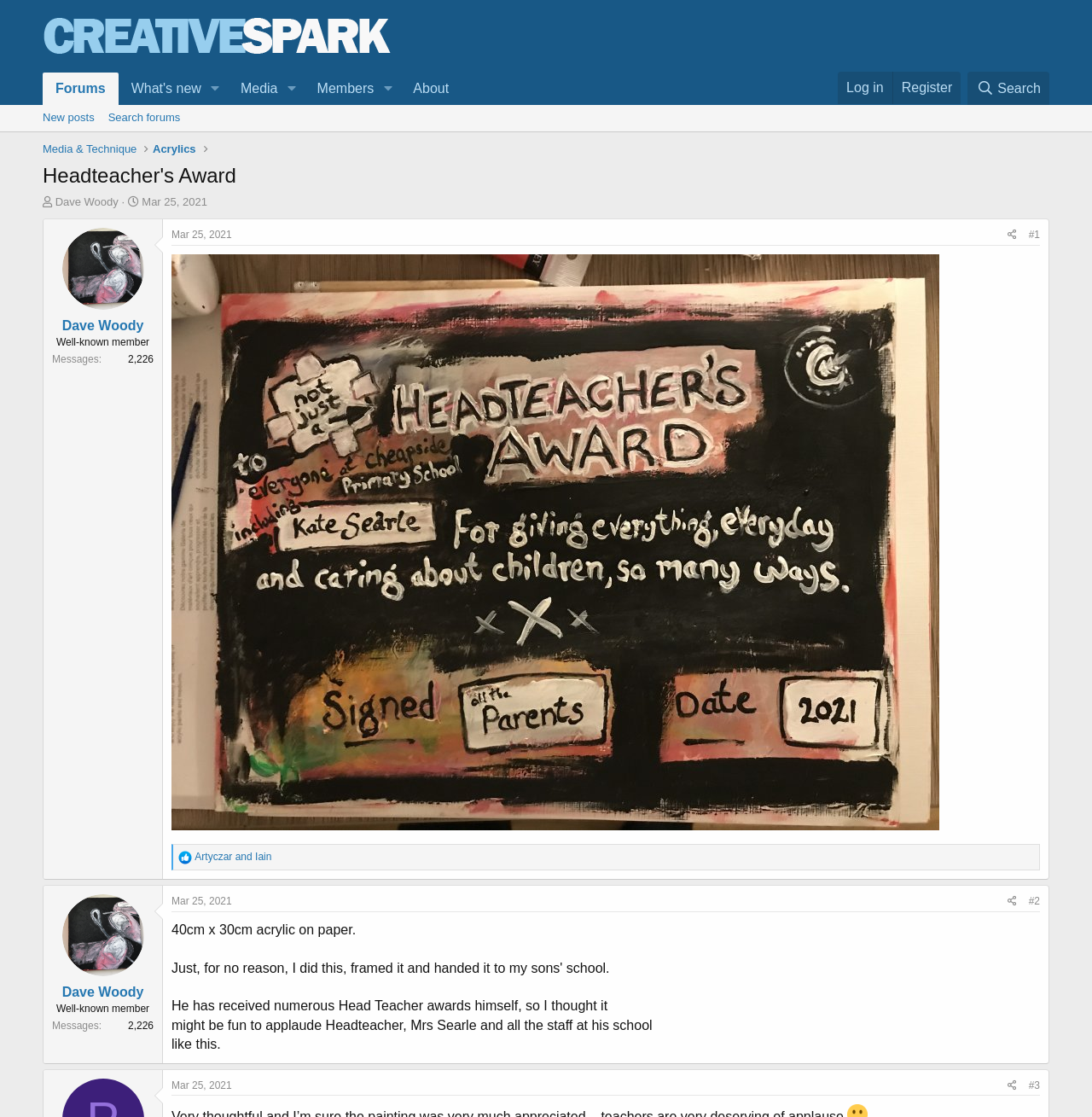Pinpoint the bounding box coordinates for the area that should be clicked to perform the following instruction: "Search for something".

[0.886, 0.064, 0.961, 0.094]